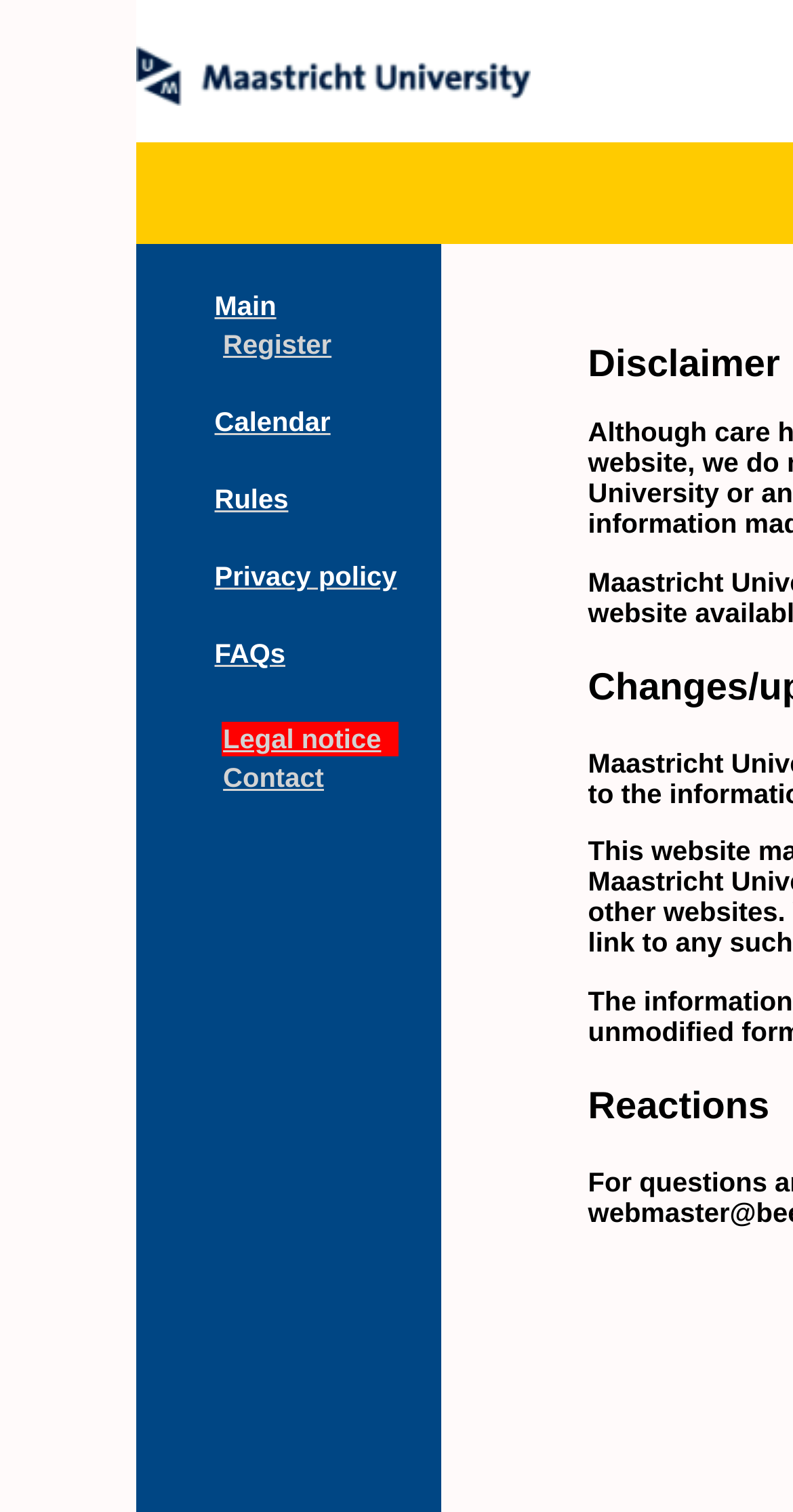Can you give a comprehensive explanation to the question given the content of the image?
How many links are in the main navigation menu?

By counting the links in the LayoutTableRows, I can see that there are 8 links in total, including 'Main', 'Register', 'Calendar', 'Rules', 'Privacy policy', 'FAQs', 'Legal notice', and 'Contact'.